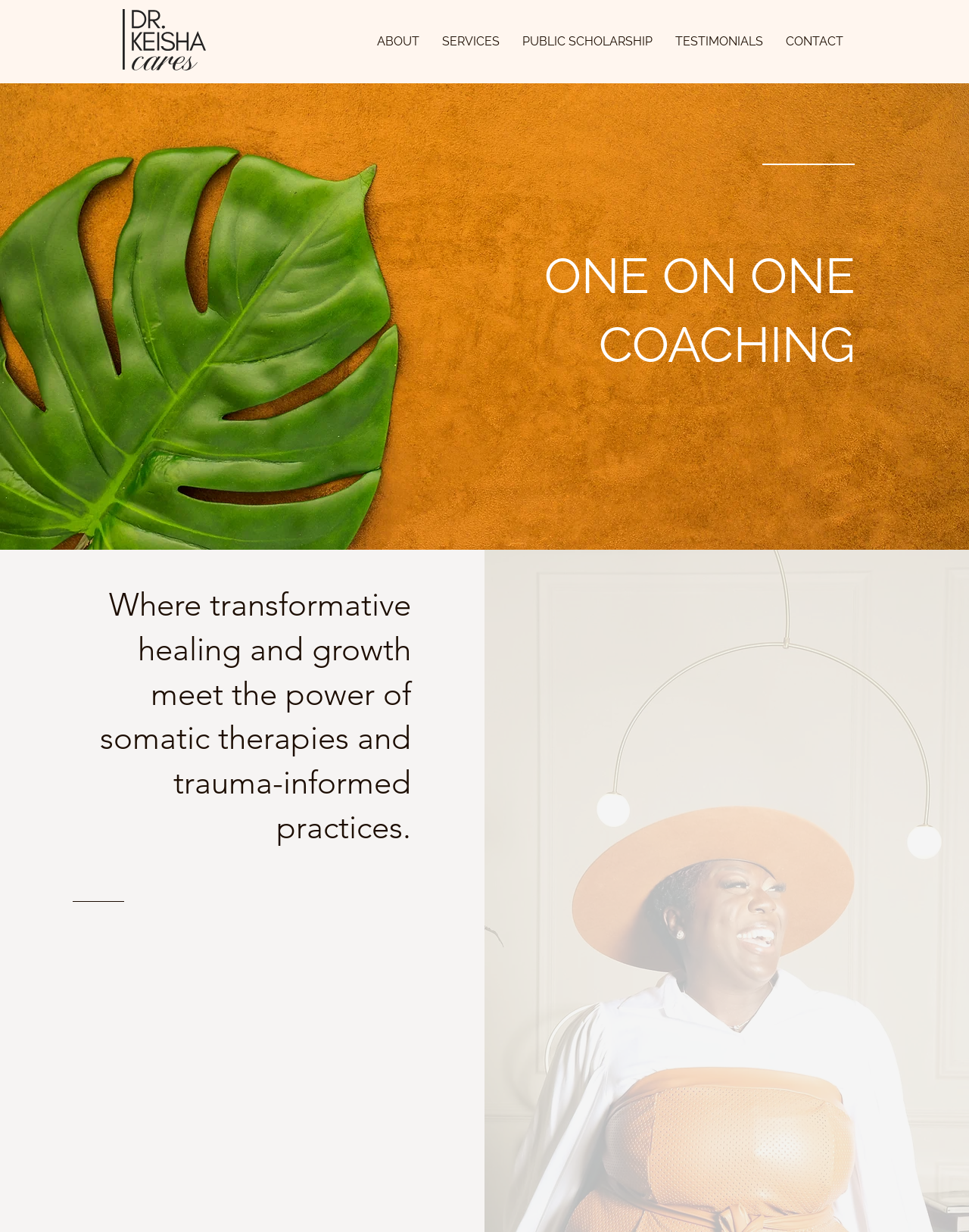What is the image on the webpage?
Utilize the image to construct a detailed and well-explained answer.

The image on the webpage is a surface with a palm leaf, which may be used as a background or decorative element, and could potentially be related to the theme of growth and transformation mentioned in the heading.